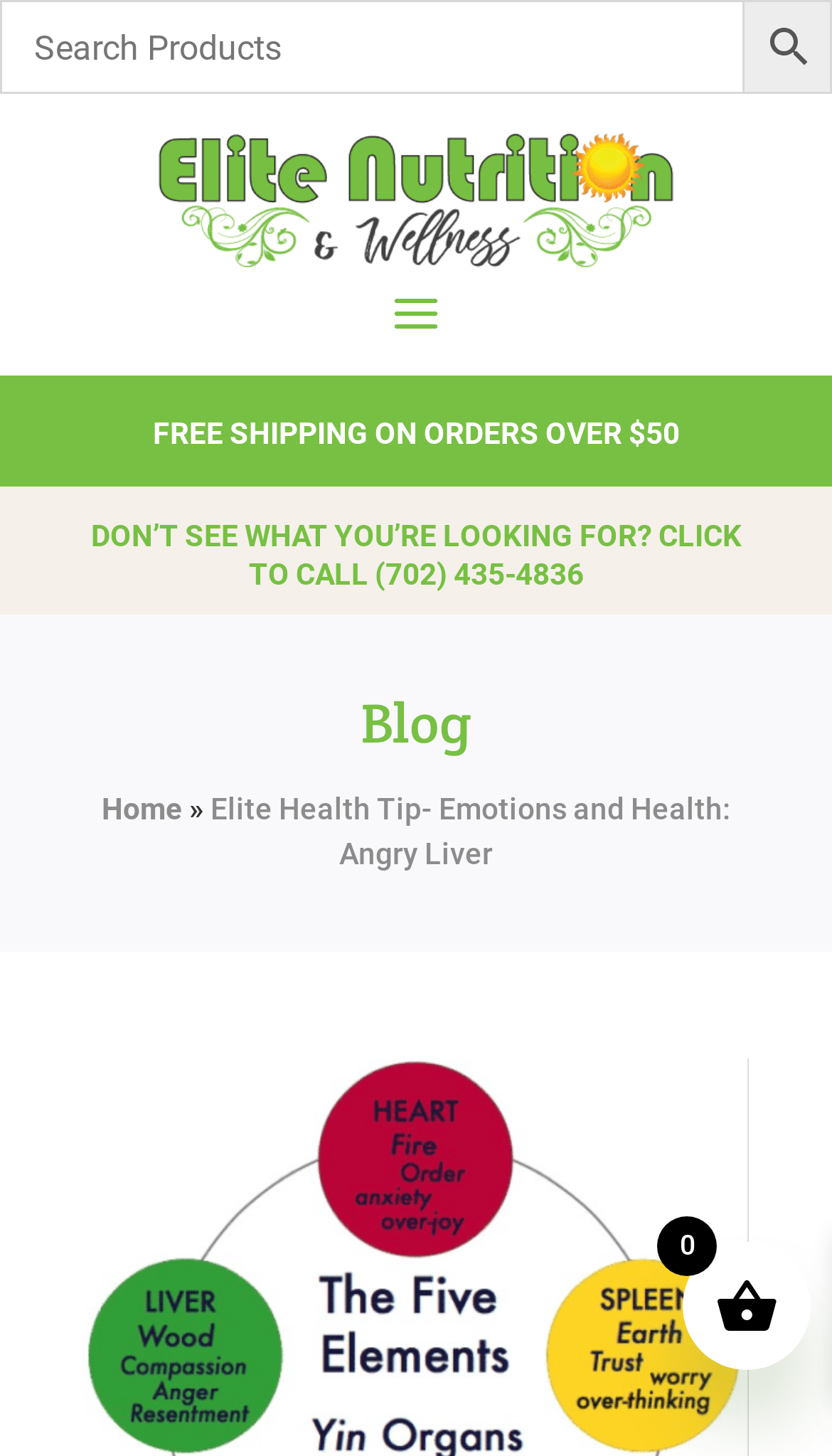Extract the bounding box coordinates for the HTML element that matches this description: "Salli kaikki". The coordinates should be four float numbers between 0 and 1, i.e., [left, top, right, bottom].

None